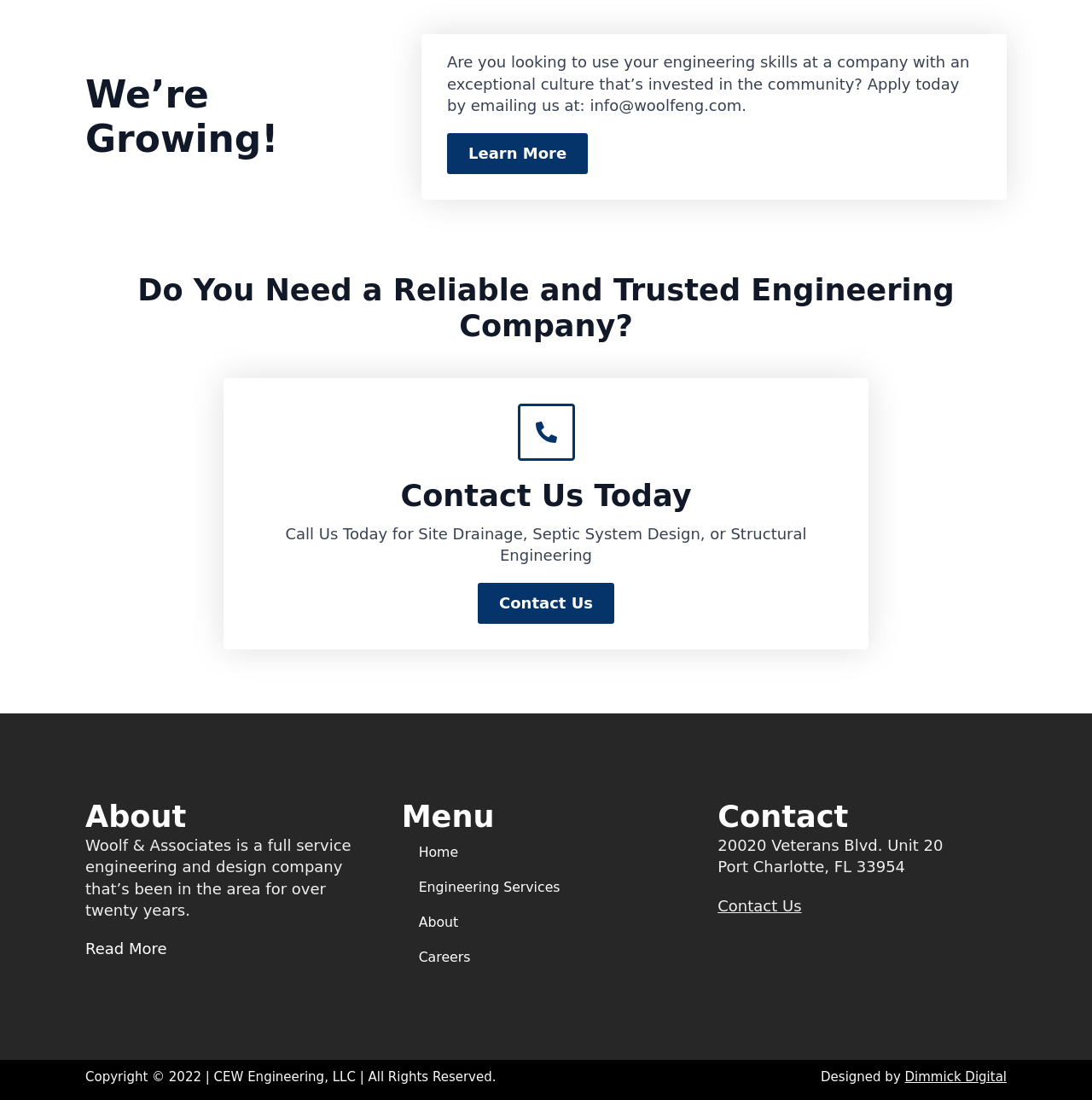Who designed the website?
Based on the screenshot, respond with a single word or phrase.

Dimmick Digital